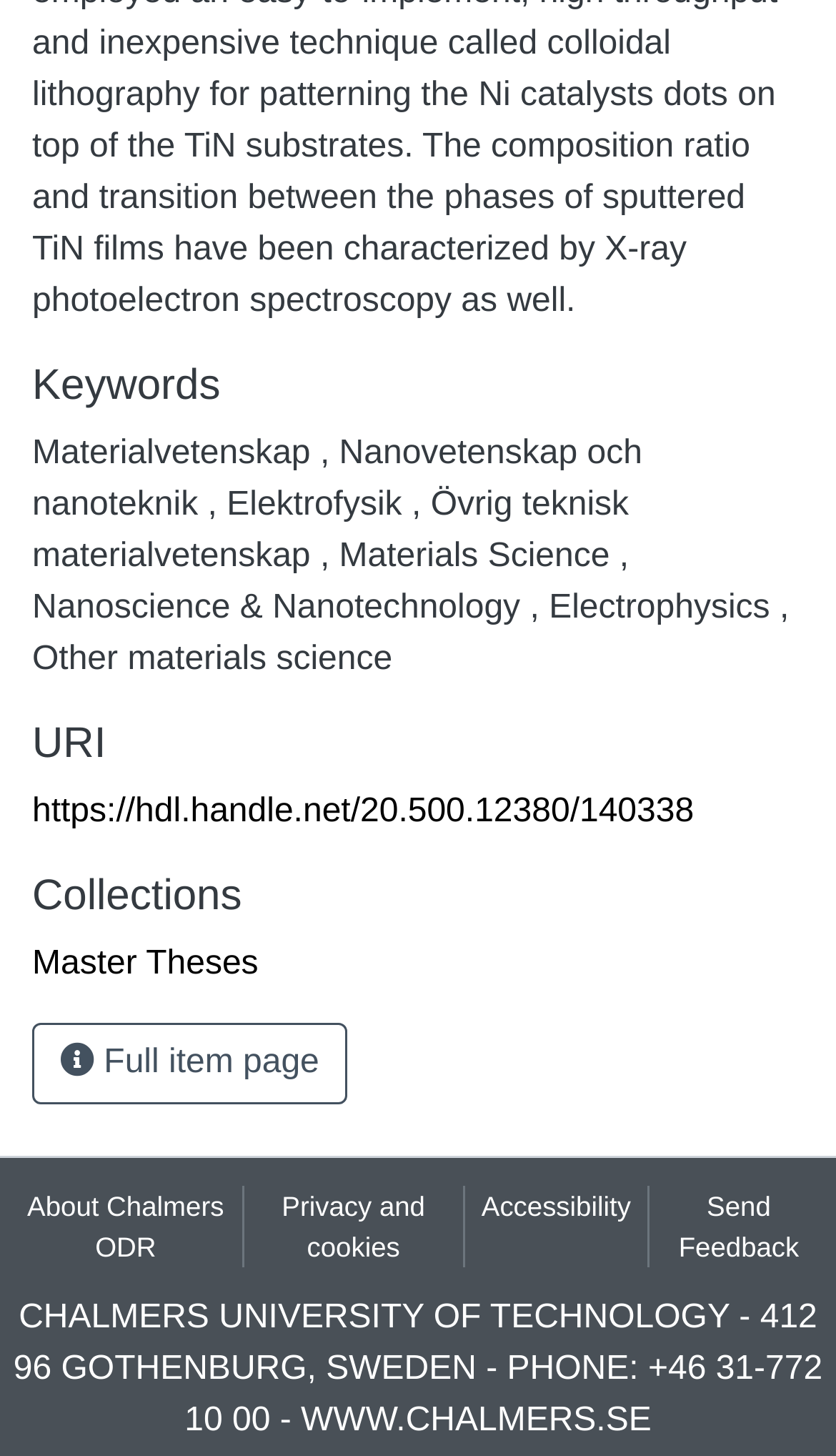Locate the bounding box coordinates of the UI element described by: "WWW.CHALMERS.SE". The bounding box coordinates should consist of four float numbers between 0 and 1, i.e., [left, top, right, bottom].

[0.36, 0.963, 0.779, 0.988]